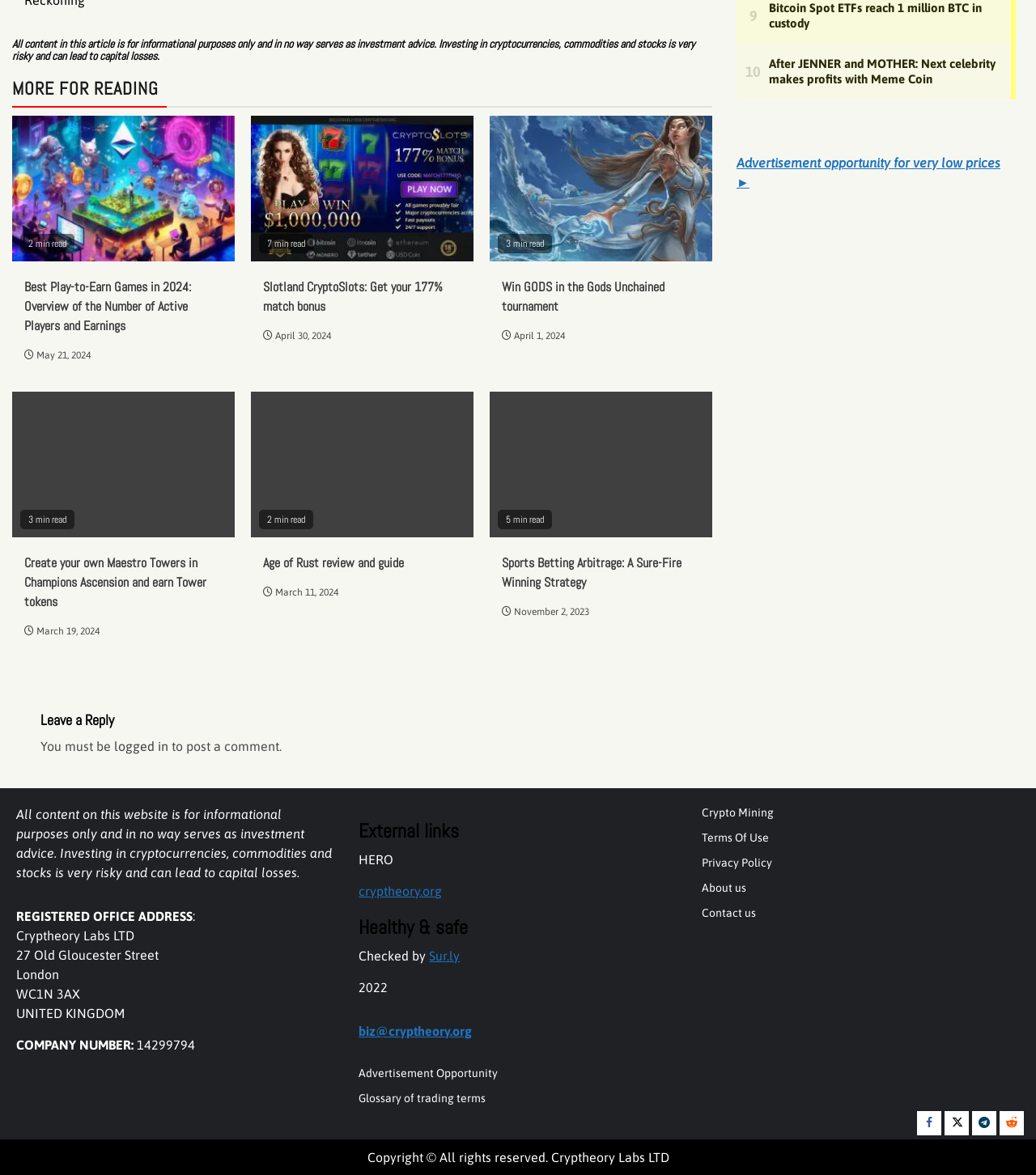Could you indicate the bounding box coordinates of the region to click in order to complete this instruction: "Click on the 'Win GODS in the Gods Unchained tournament' link".

[0.473, 0.098, 0.687, 0.222]